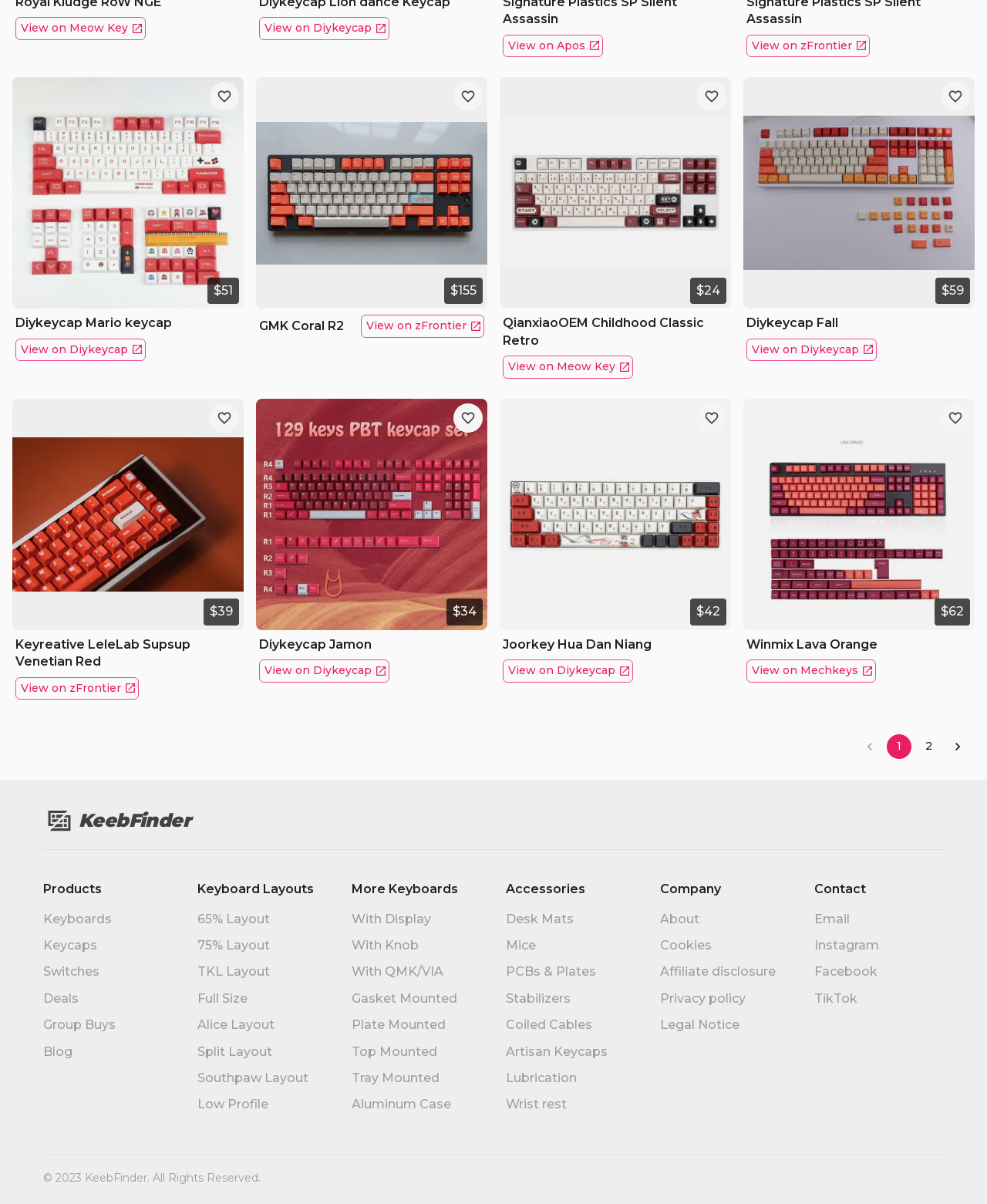Determine the bounding box coordinates for the clickable element required to fulfill the instruction: "Add to wishlist". Provide the coordinates as four float numbers between 0 and 1, i.e., [left, top, right, bottom].

[0.212, 0.068, 0.242, 0.093]